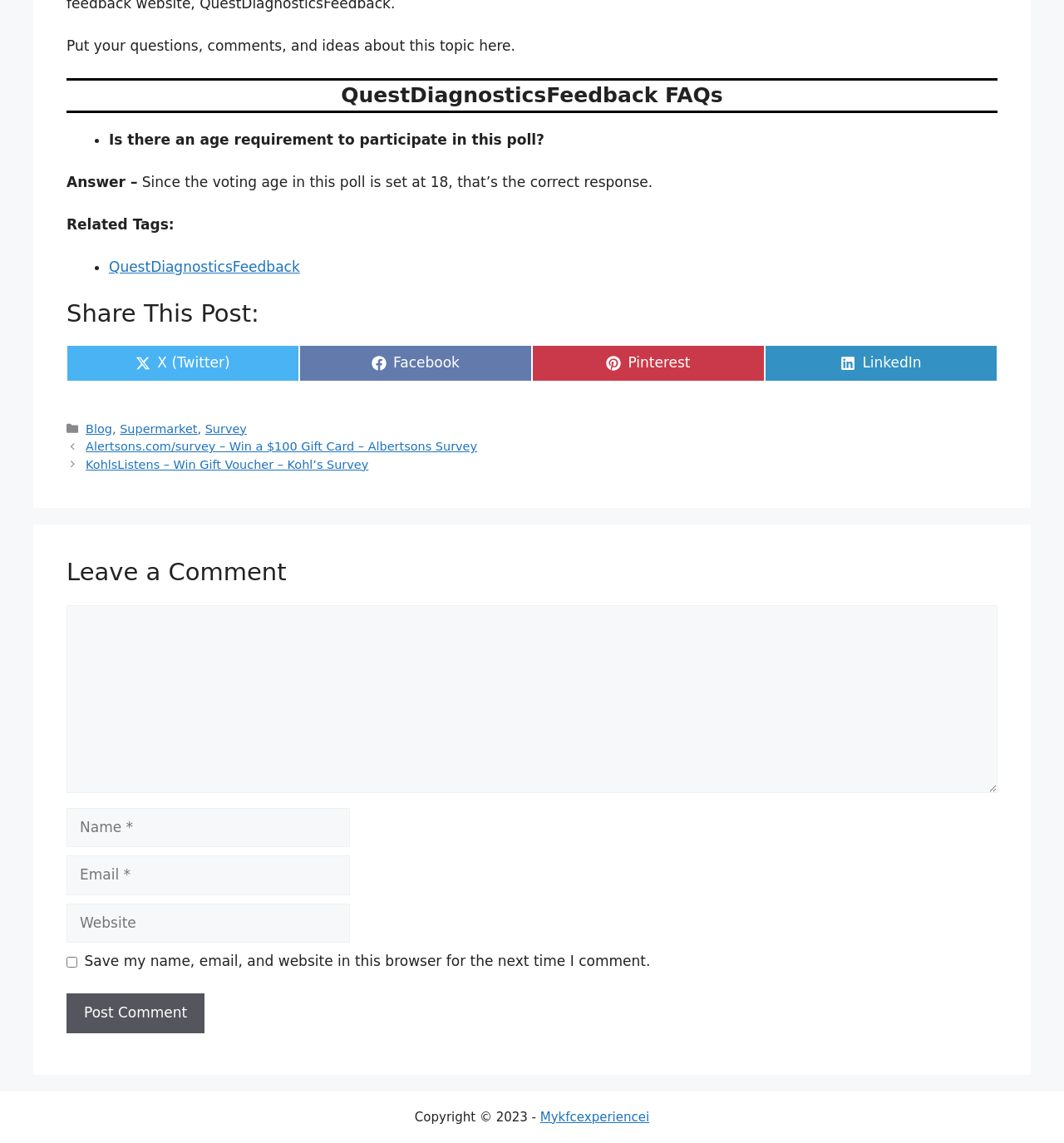Please respond in a single word or phrase: 
What is the topic of the FAQs?

QuestDiagnosticsFeedback